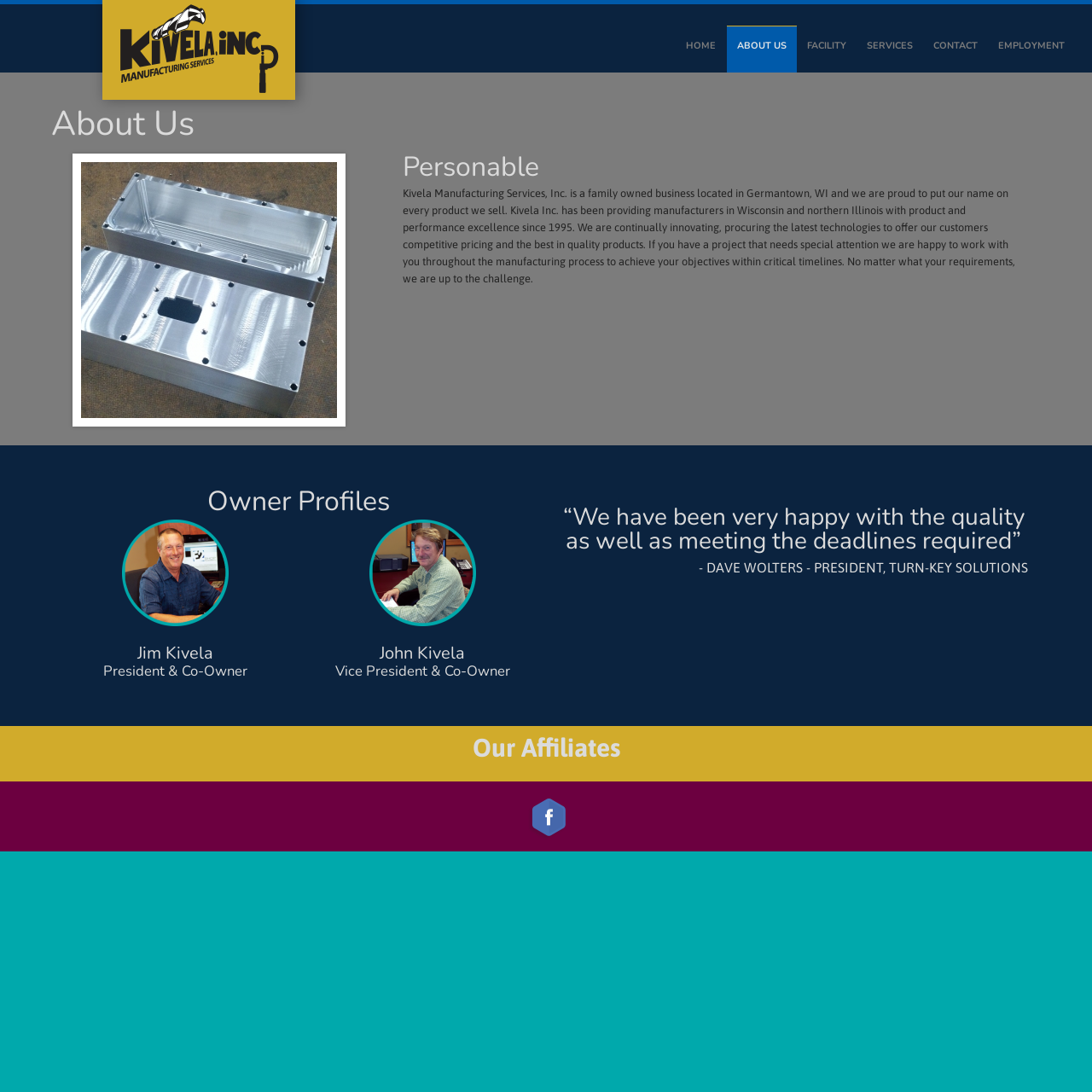What is the location of the company?
Please provide a full and detailed response to the question.

From the text 'Kivela Manufacturing Services, Inc. is a family owned business located in Germantown, WI...', I can infer that the company is located in Germantown, Wisconsin.